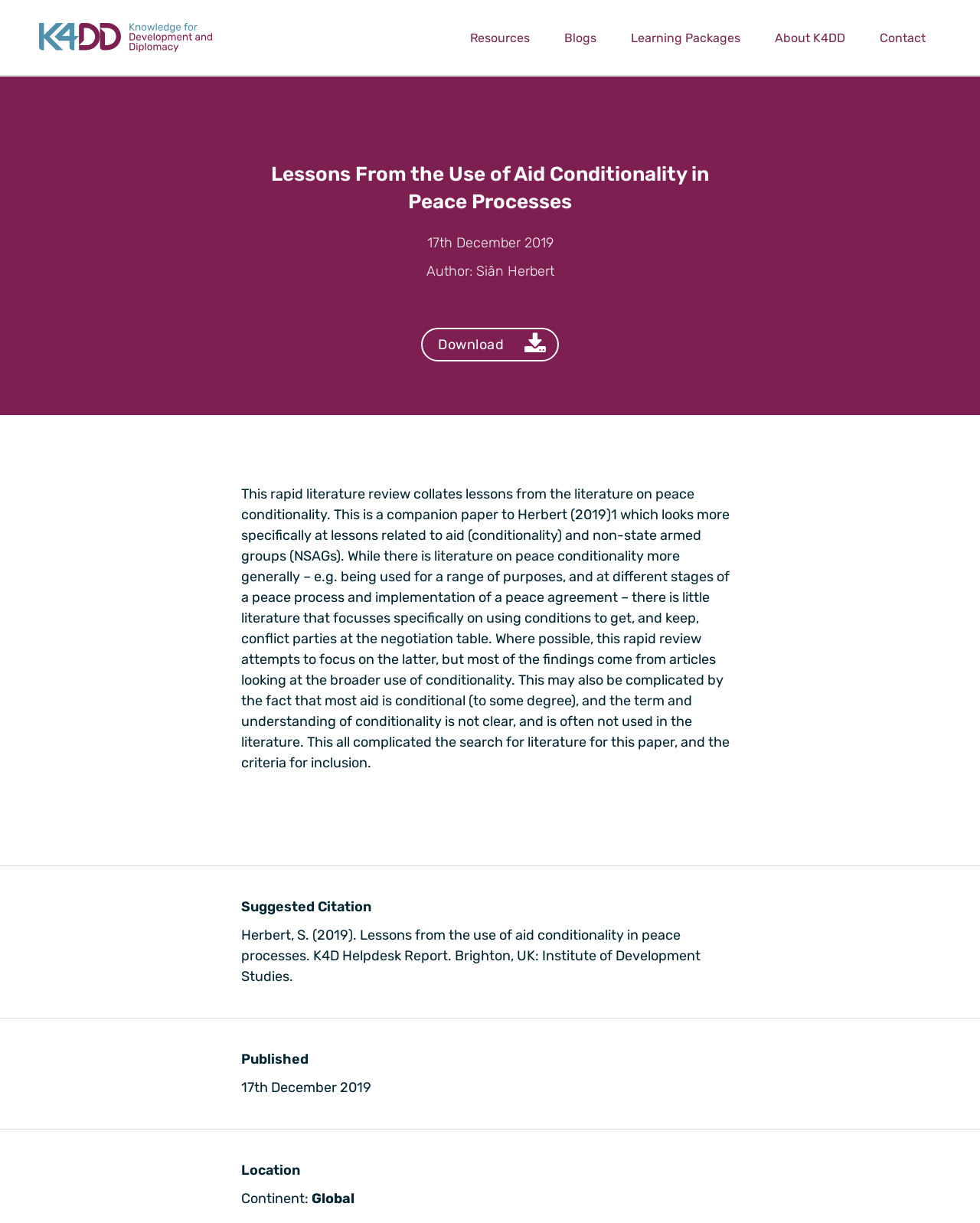Answer the question using only one word or a concise phrase: What is the companion paper to this one?

Herbert (2019)